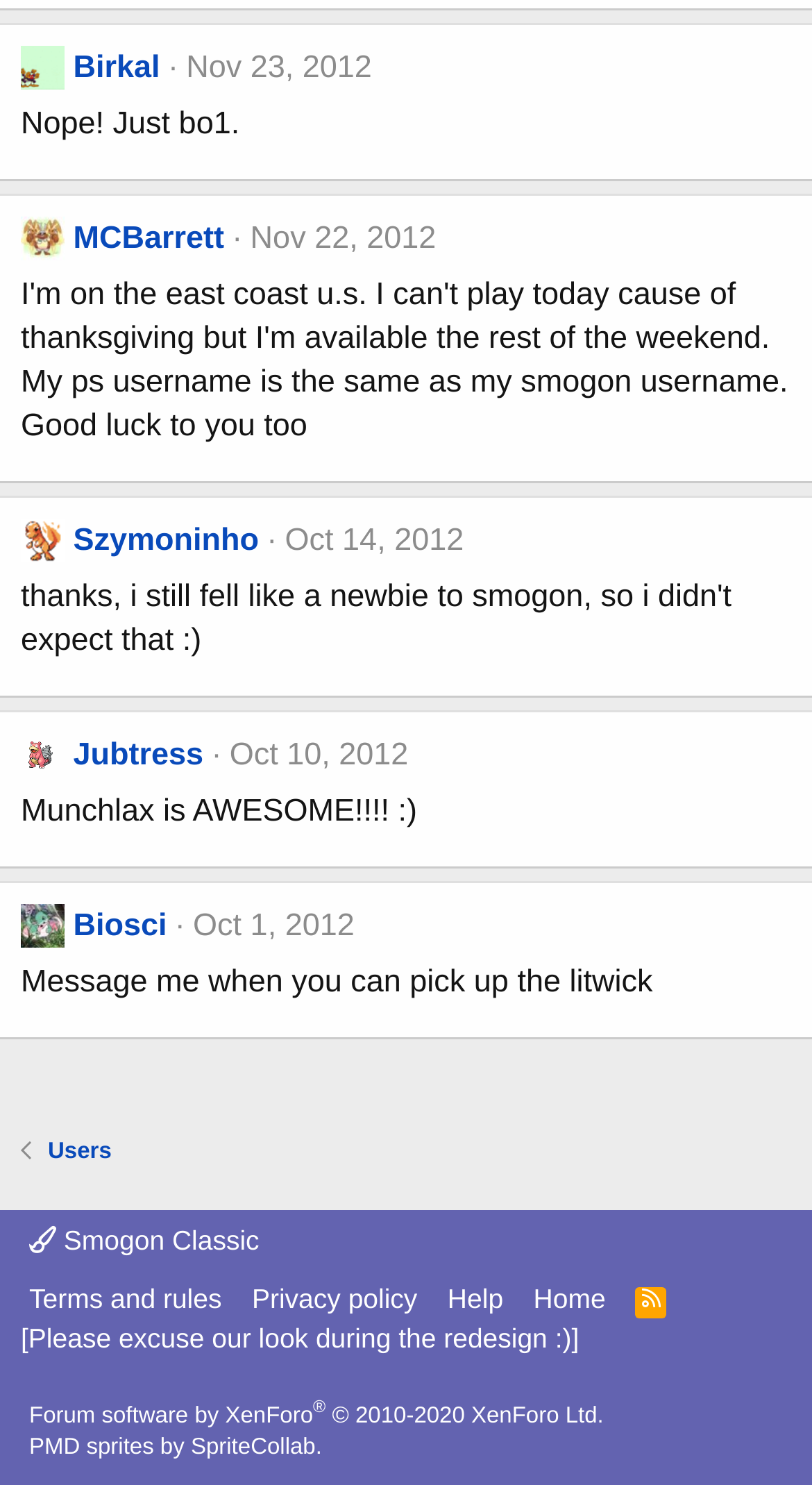Locate the bounding box of the user interface element based on this description: "Complimentary Consultation".

None